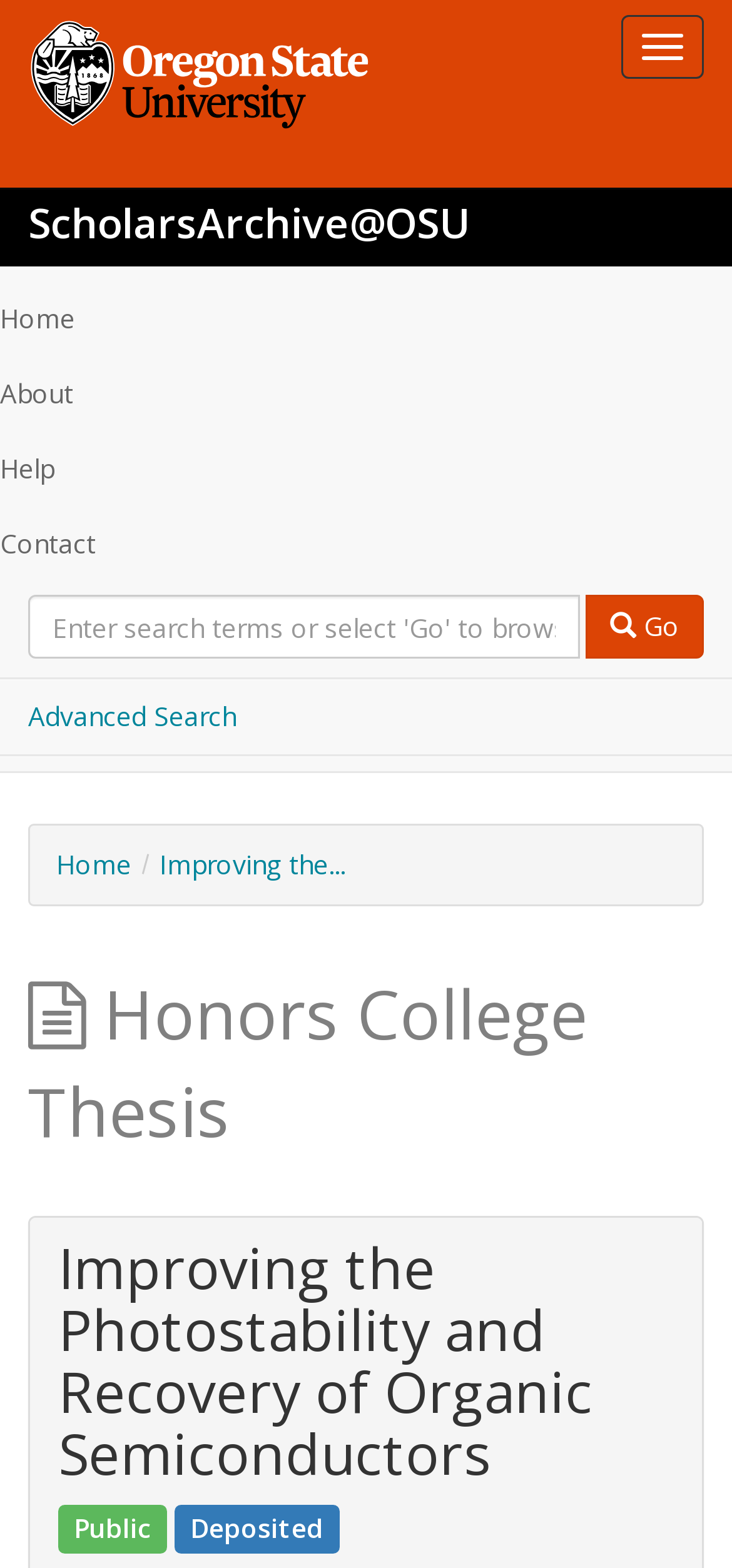Identify the bounding box coordinates of the part that should be clicked to carry out this instruction: "Toggle navigation".

[0.849, 0.01, 0.962, 0.05]